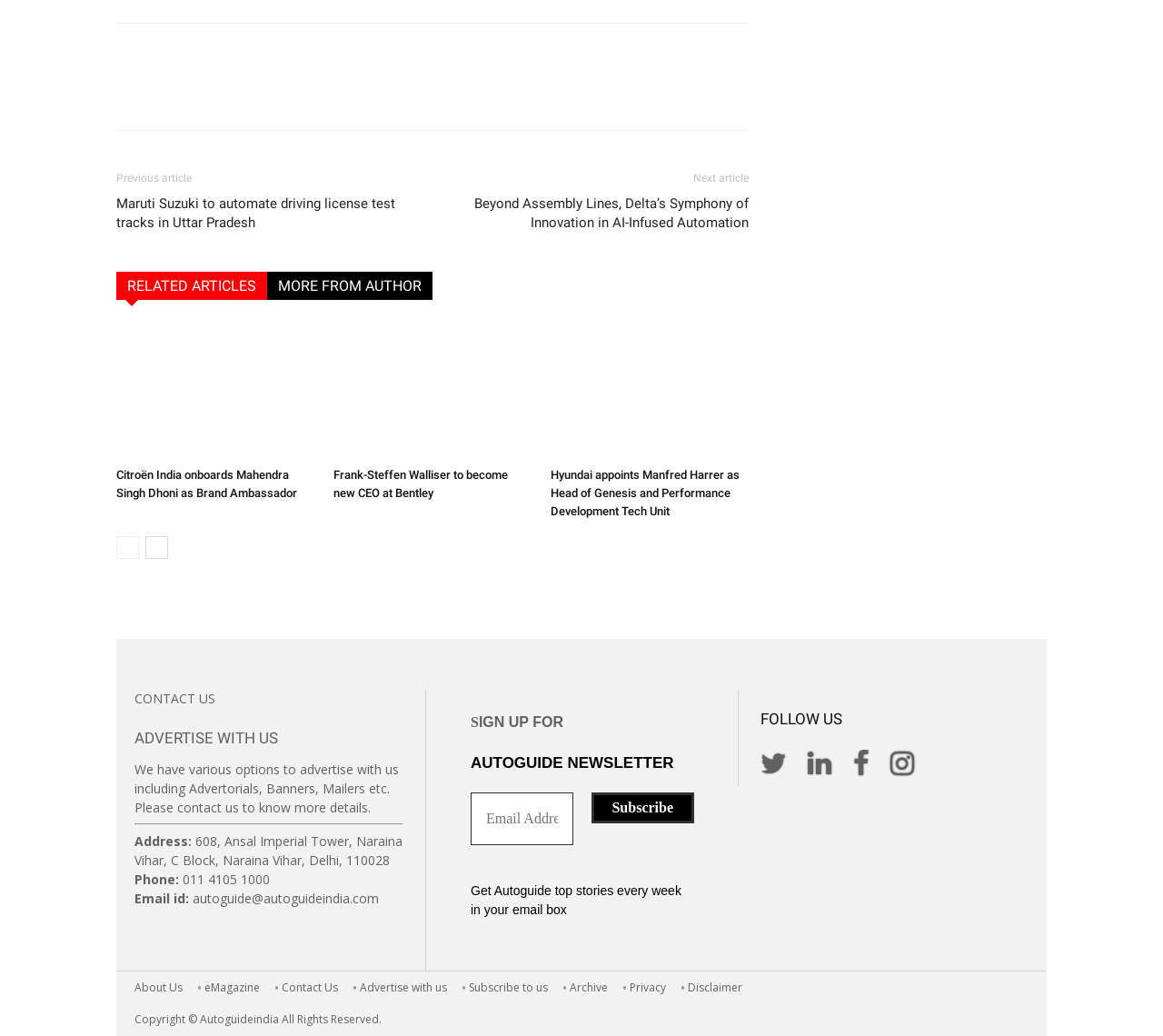Please determine the bounding box coordinates, formatted as (top-left x, top-left y, bottom-right x, bottom-right y), with all values as floating point numbers between 0 and 1. Identify the bounding box of the region described as: title="More"

[0.244, 0.072, 0.277, 0.107]